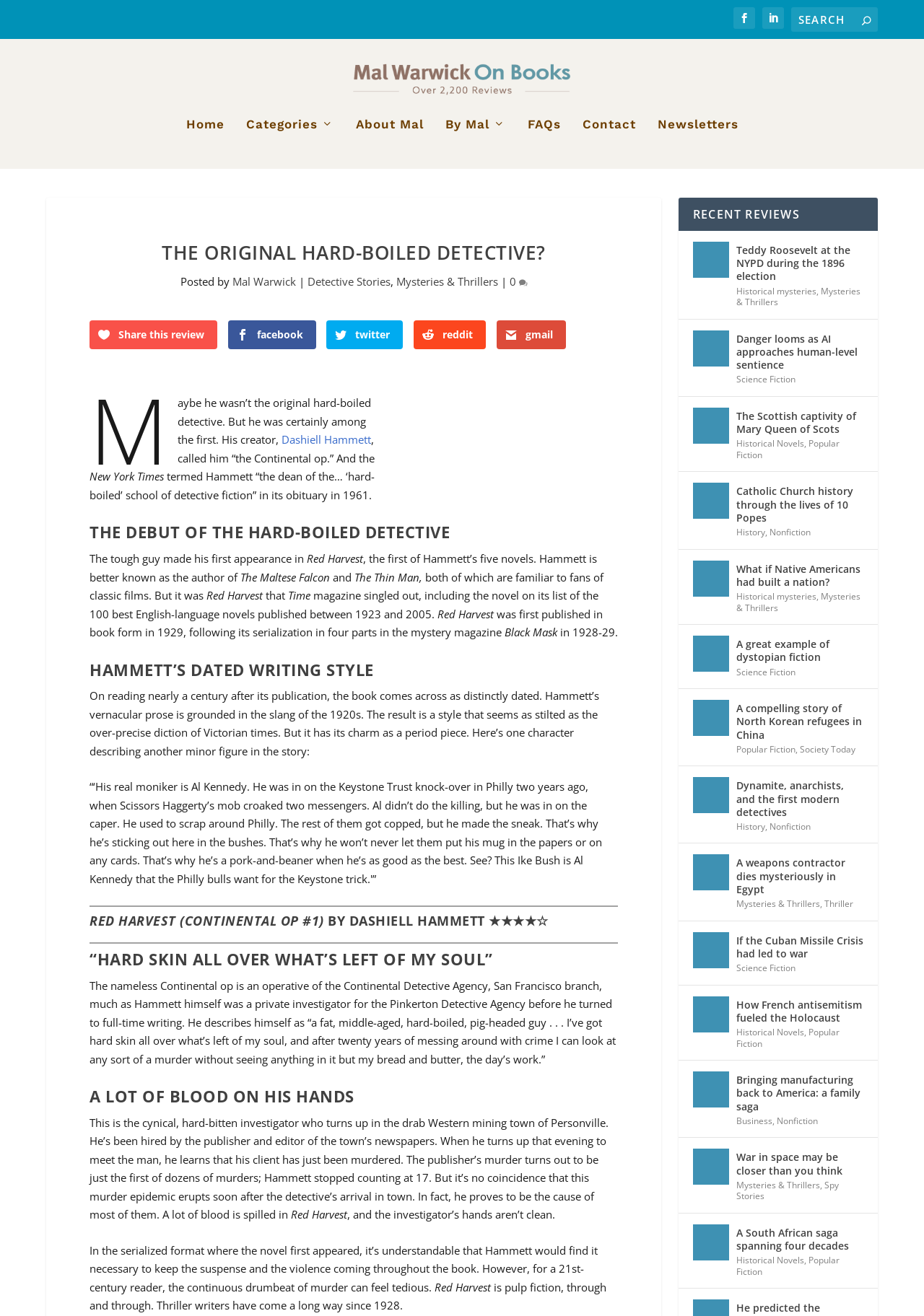What is the name of the detective agency mentioned in the article?
Answer the question with a thorough and detailed explanation.

The article mentions that the nameless Continental op is an operative of the Continental Detective Agency, San Francisco branch.